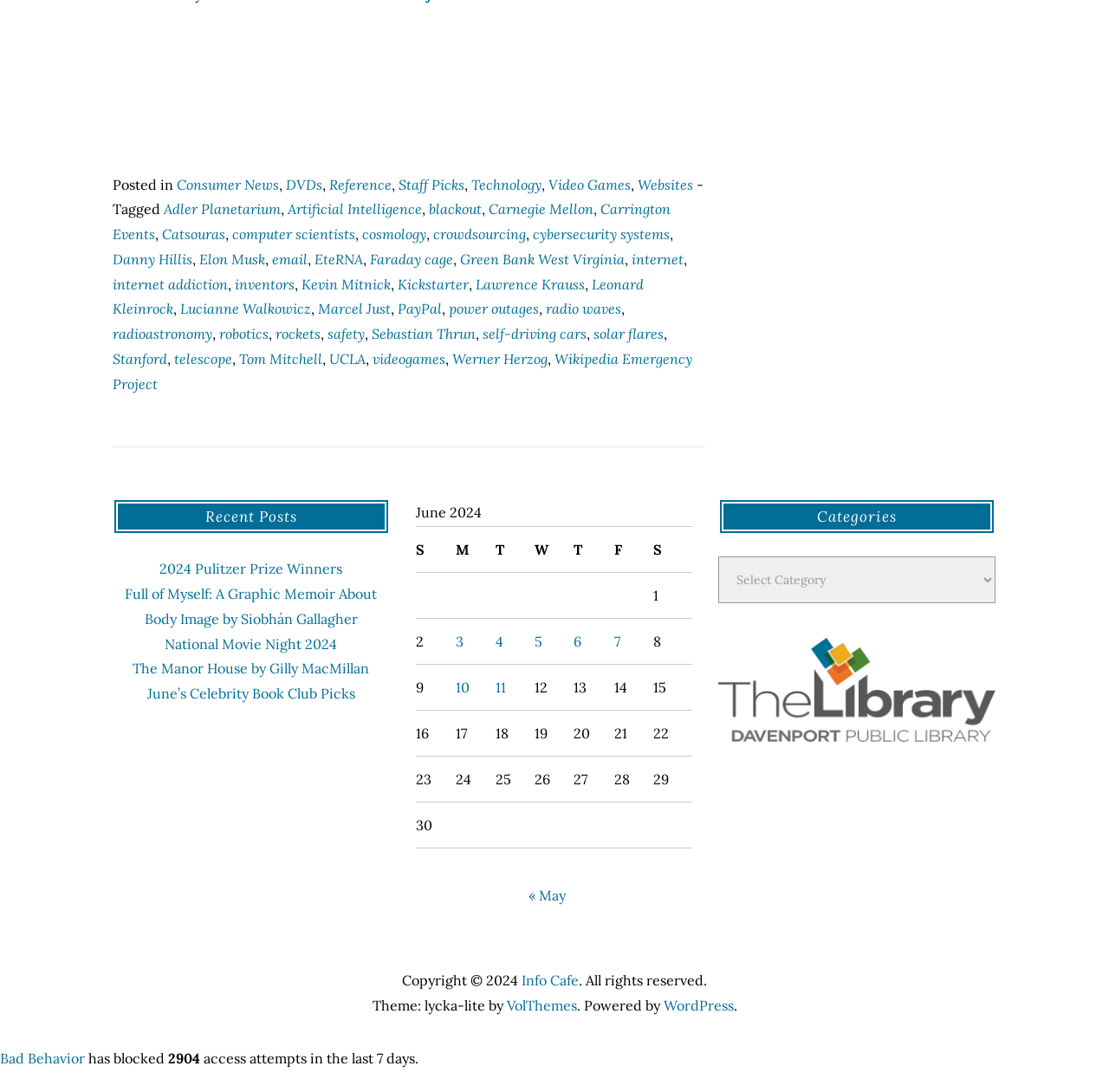Look at the image and write a detailed answer to the question: 
What is the purpose of the table in the complementary section?

The table in the complementary section is labeled 'June 2024' and likely displays data or information related to that month. The exact purpose of the table is unclear, but it appears to be a calendar or schedule of some sort.